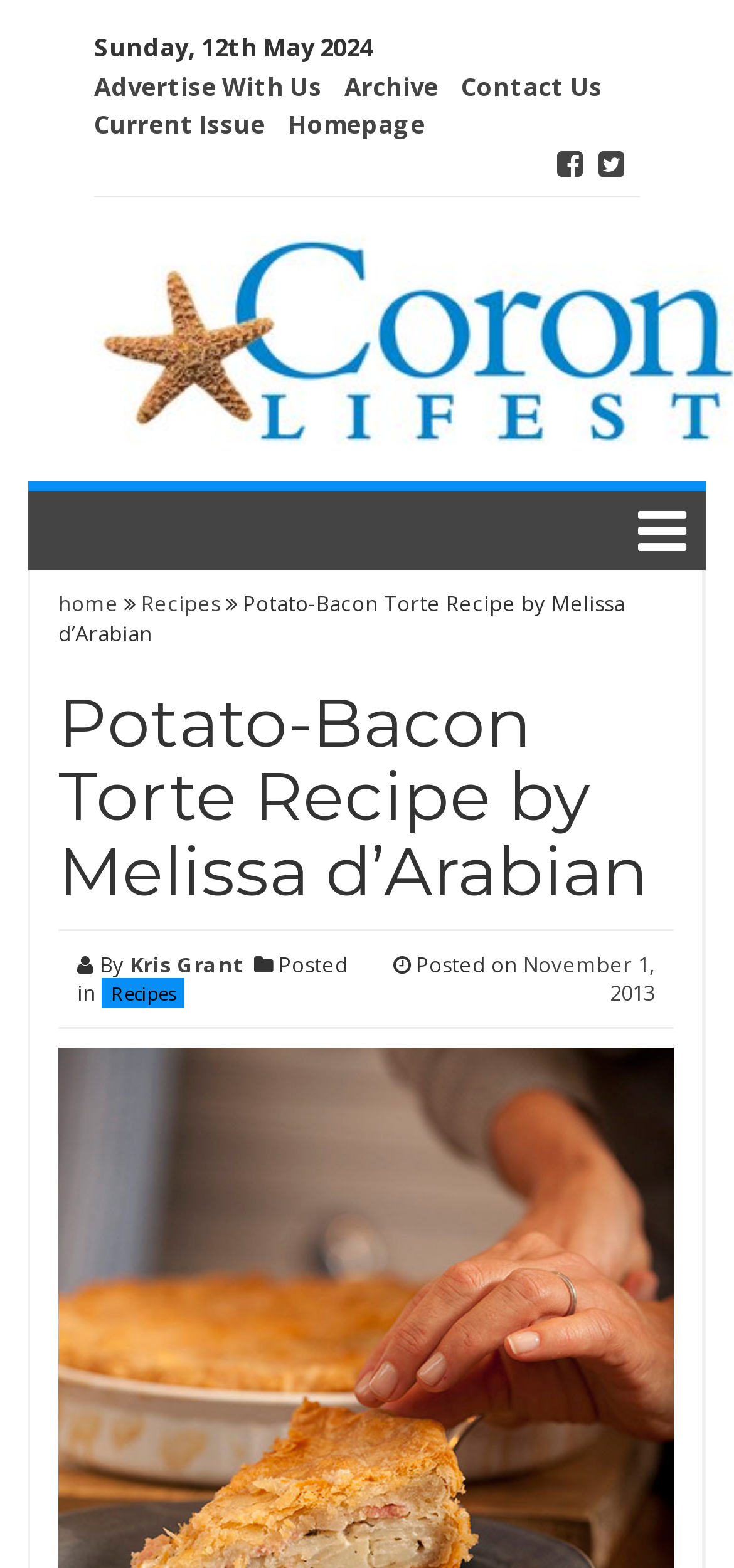Please determine the bounding box coordinates of the element's region to click for the following instruction: "View archive".

[0.469, 0.044, 0.597, 0.066]